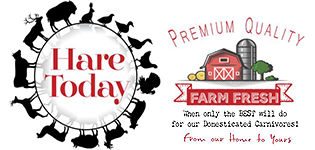Describe all the elements visible in the image meticulously.

The image features the logo of "Hare Today" on the left, which is circular and prominently displays the brand name in red. Surrounding the logo are silhouettes of various animals, indicating the diverse range of products offered, primarily for pet owners. On the right, the tagline "Premium Quality Farm Fresh" emphasizes the brand's focus on high-quality, fresh food for domesticated carnivores. Below this is a graphic of a traditional red barn, further reinforcing the farm-fresh theme, accompanied by the message "From our Home to Yours," suggesting a commitment to homegrown quality and personalized service. This visual representation effectively communicates the brand's dedication to providing nutritious, ethically sourced products for pets.